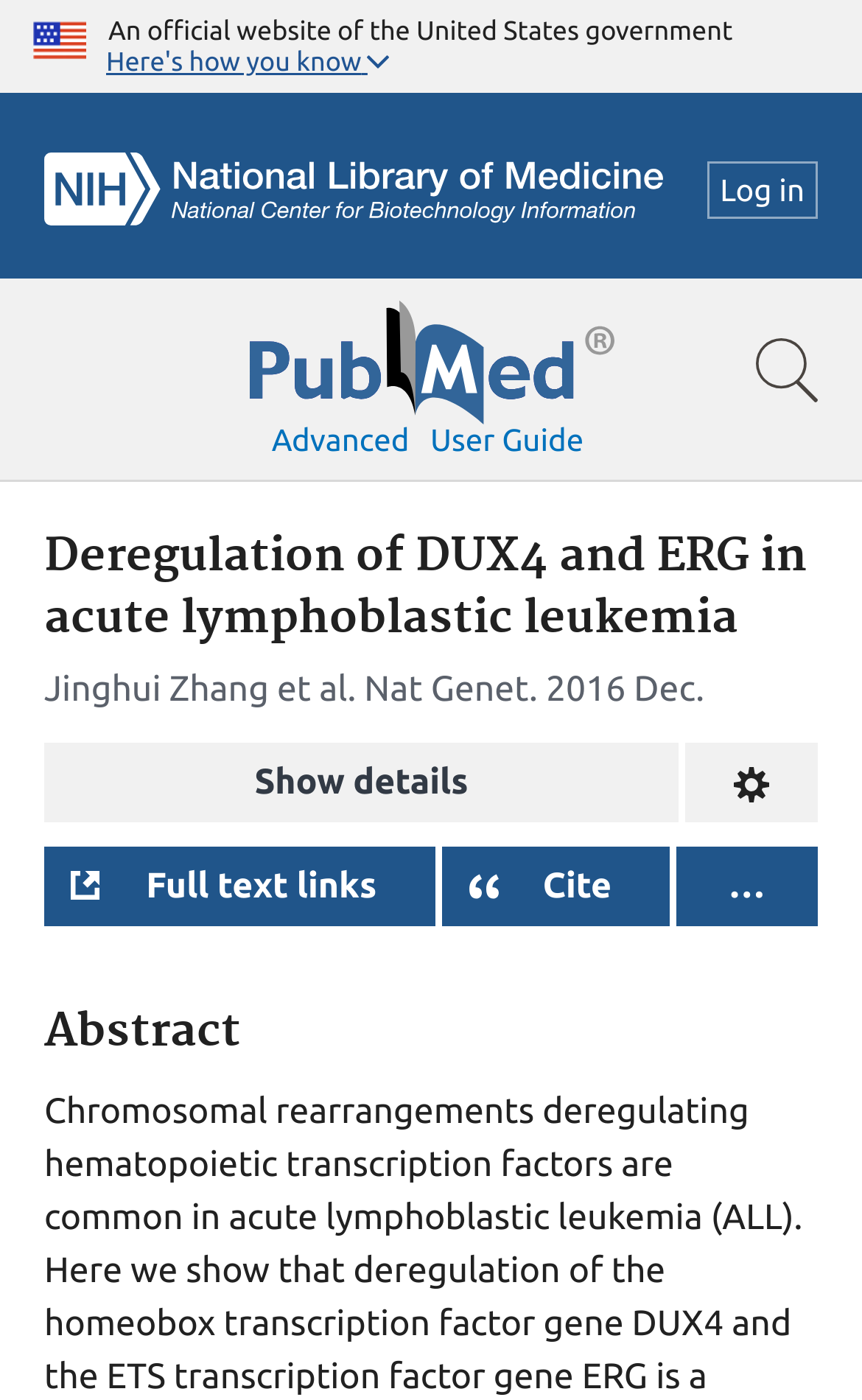Find the headline of the webpage and generate its text content.

Deregulation of DUX4 and ERG in acute lymphoblastic leukemia